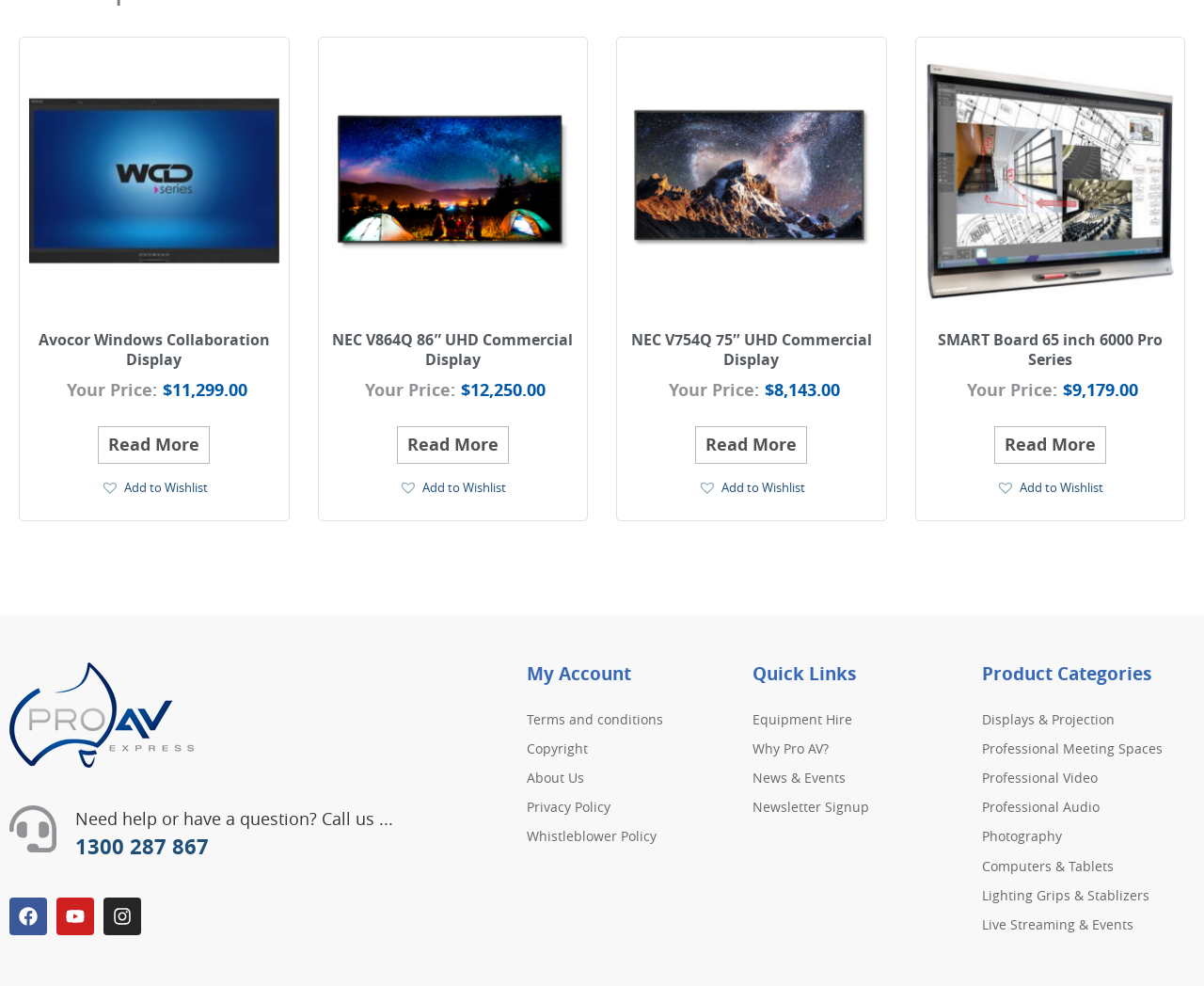Locate the bounding box coordinates of the clickable area needed to fulfill the instruction: "Call Pro AV Express for help".

[0.062, 0.844, 0.173, 0.873]